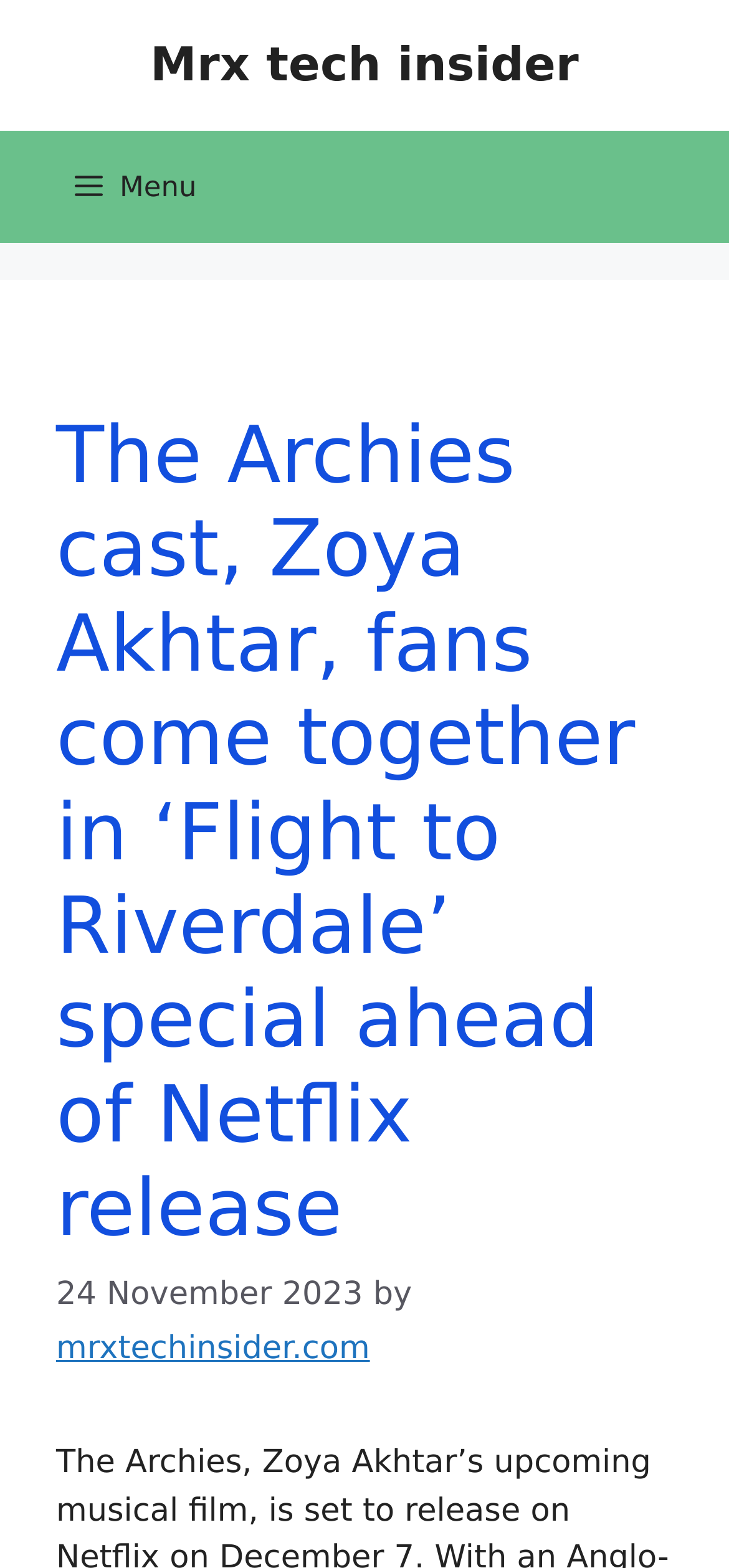Elaborate on the different components and information displayed on the webpage.

The webpage appears to be an article or news page, with a prominent banner at the top displaying the site's name, "Site". Below the banner, there is a navigation menu labeled "Primary" that spans the entire width of the page. Within this menu, there is a button labeled "Menu" that, when expanded, controls the primary menu.

The main content of the page is headed by a large heading that reads, "The Archies cast, Zoya Akhtar, fans come together in ‘Flight to Riverdale’ special ahead of Netflix release". This heading is positioned near the top of the page, and below it, there is a timestamp indicating that the article was published on "24 November 2023". The author of the article is credited with a link to "mrxtechinsider.com", which is positioned to the right of the timestamp.

There is also a small text "by" separating the timestamp and the author's link. The overall layout of the page suggests that the main content is focused on the article, with the navigation menu and site banner providing additional context and functionality.